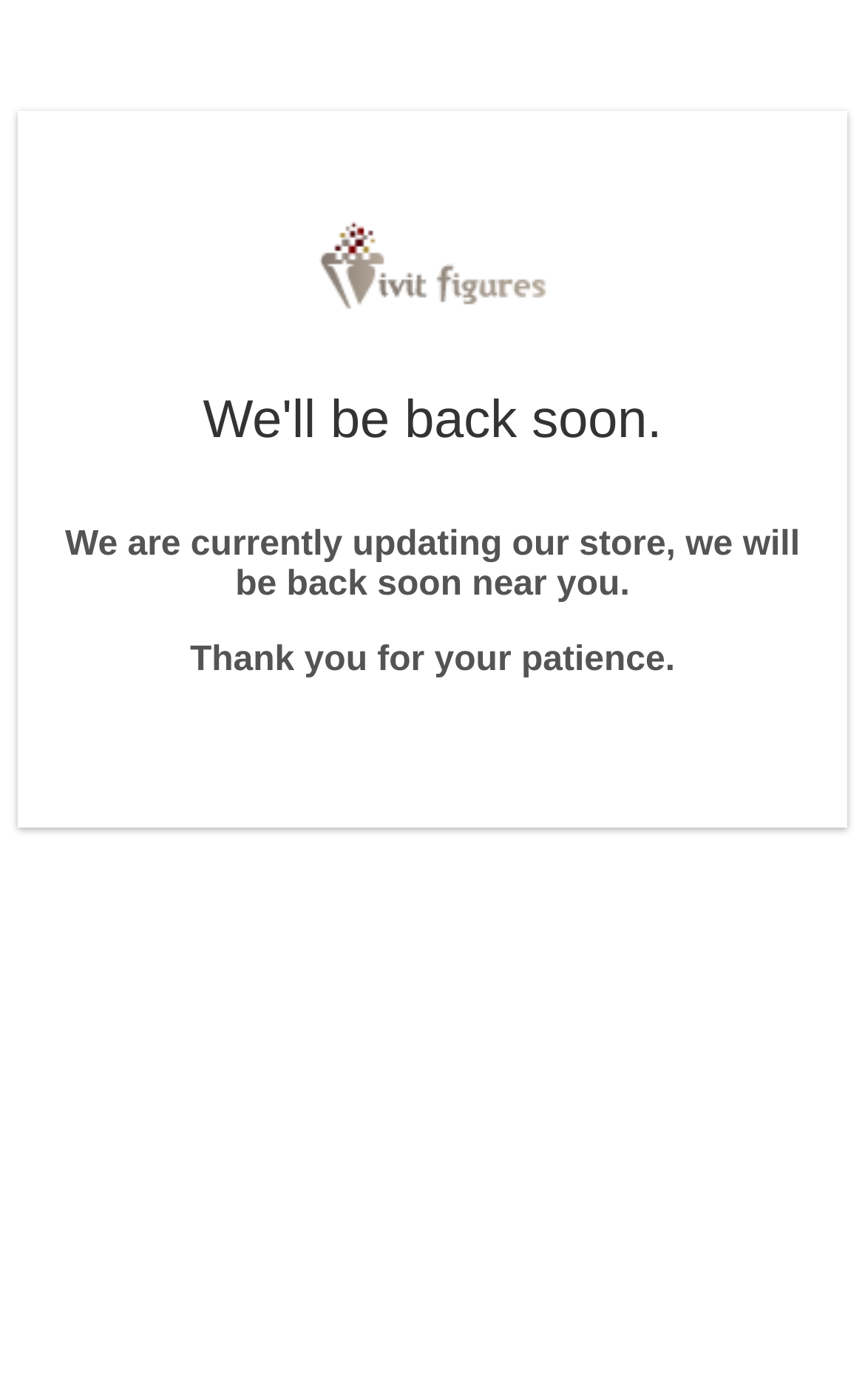What is the text of the webpage's headline?

We'll be back soon.